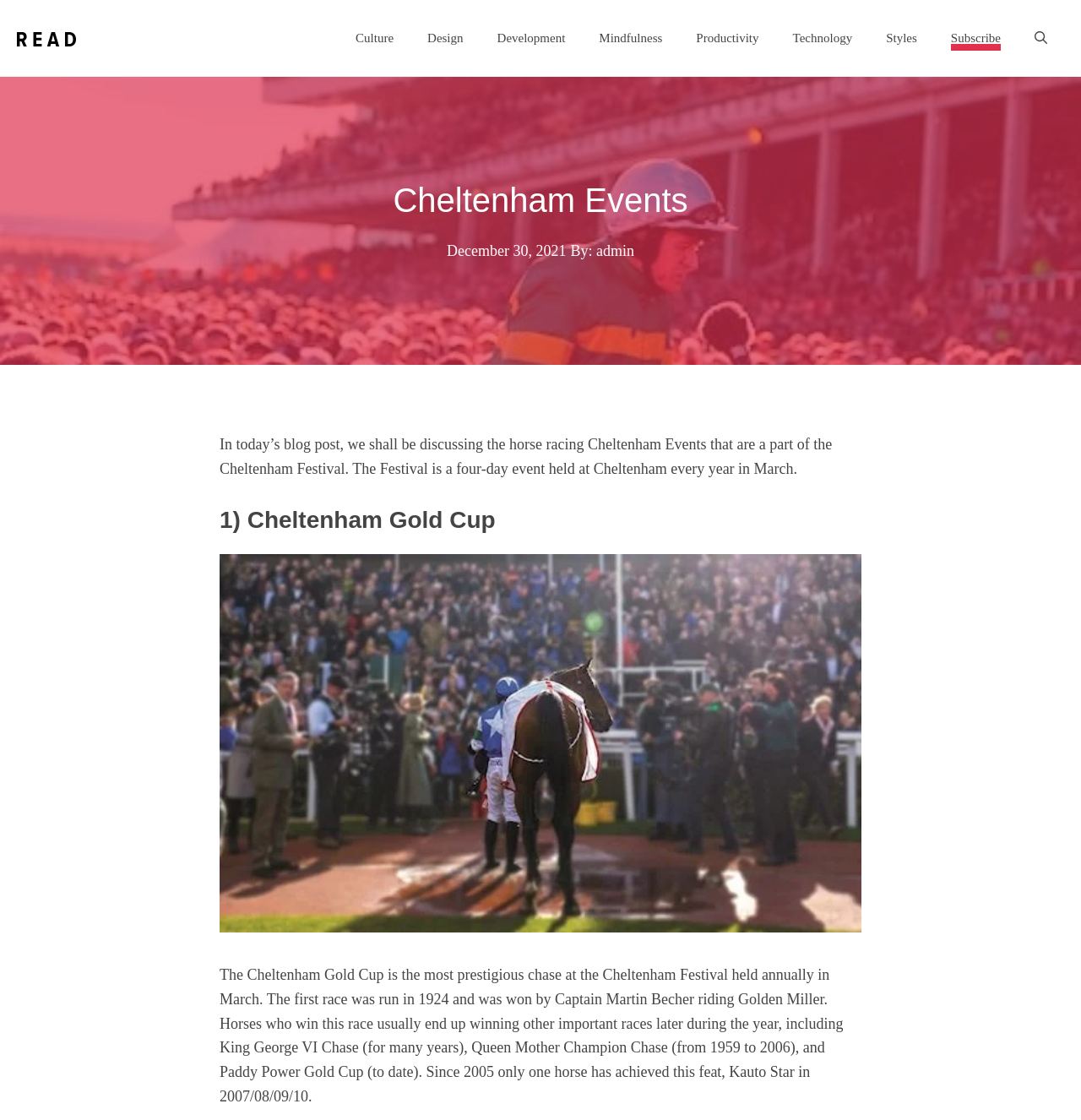Provide a short answer to the following question with just one word or phrase: What is the most prestigious chase at the Cheltenham Festival?

Cheltenham Gold Cup